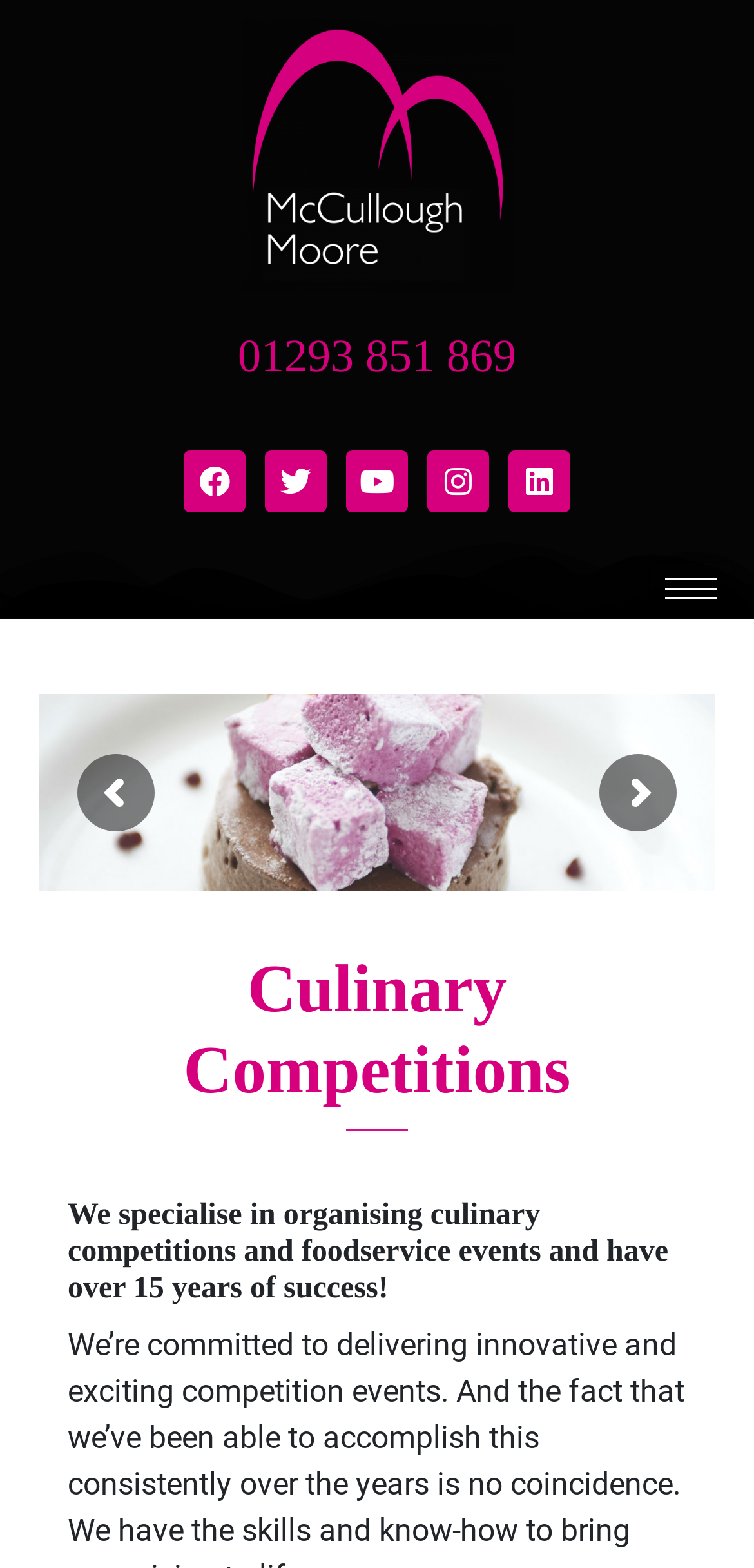Please specify the bounding box coordinates in the format (top-left x, top-left y, bottom-right x, bottom-right y), with values ranging from 0 to 1. Identify the bounding box for the UI component described as follows: parent_node: Home aria-label="hamburger-icon"

[0.859, 0.357, 0.974, 0.393]